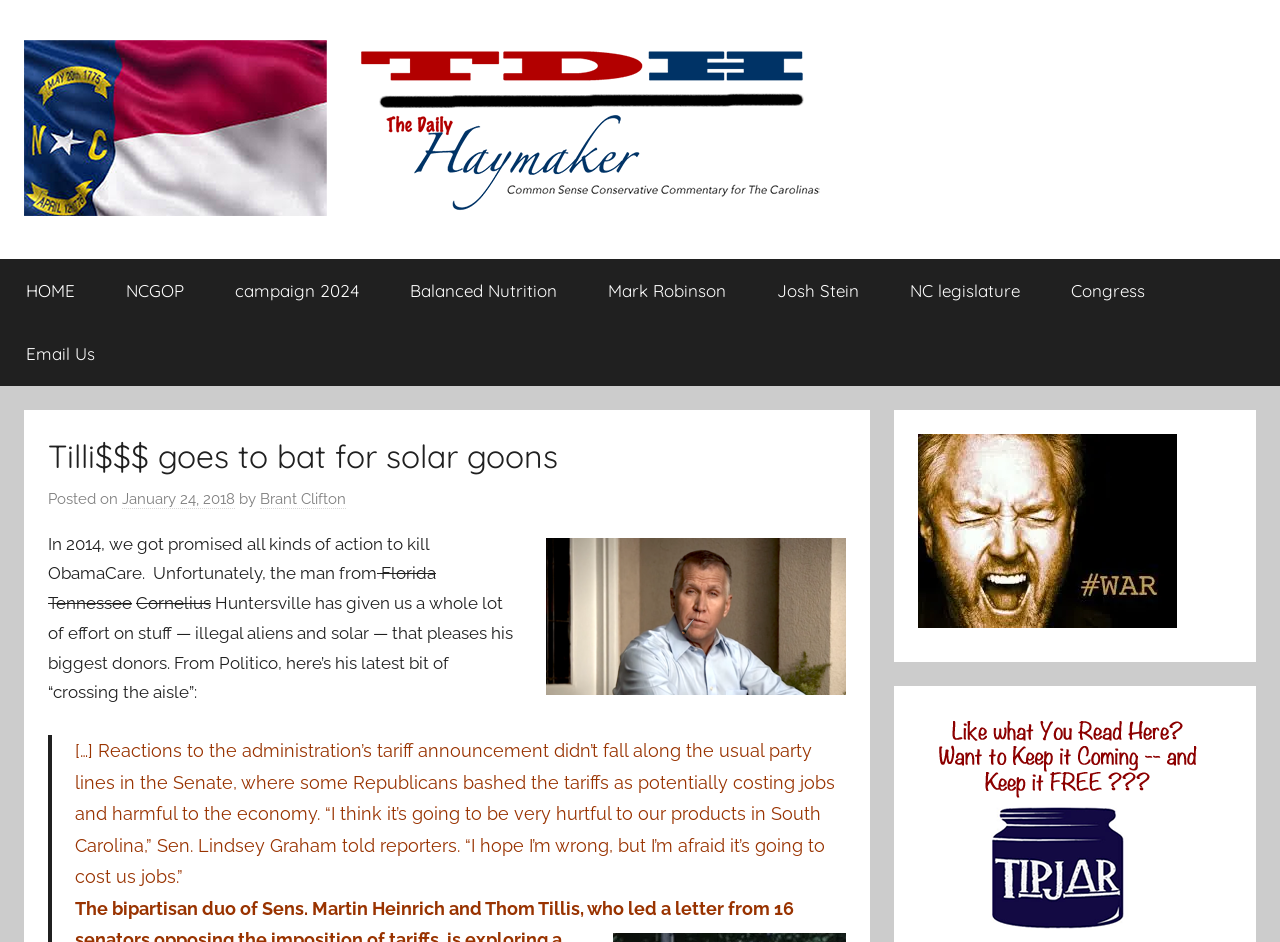Locate the bounding box coordinates of the element that needs to be clicked to carry out the instruction: "Click on the 'NCGOP' link". The coordinates should be given as four float numbers ranging from 0 to 1, i.e., [left, top, right, bottom].

[0.078, 0.274, 0.163, 0.342]